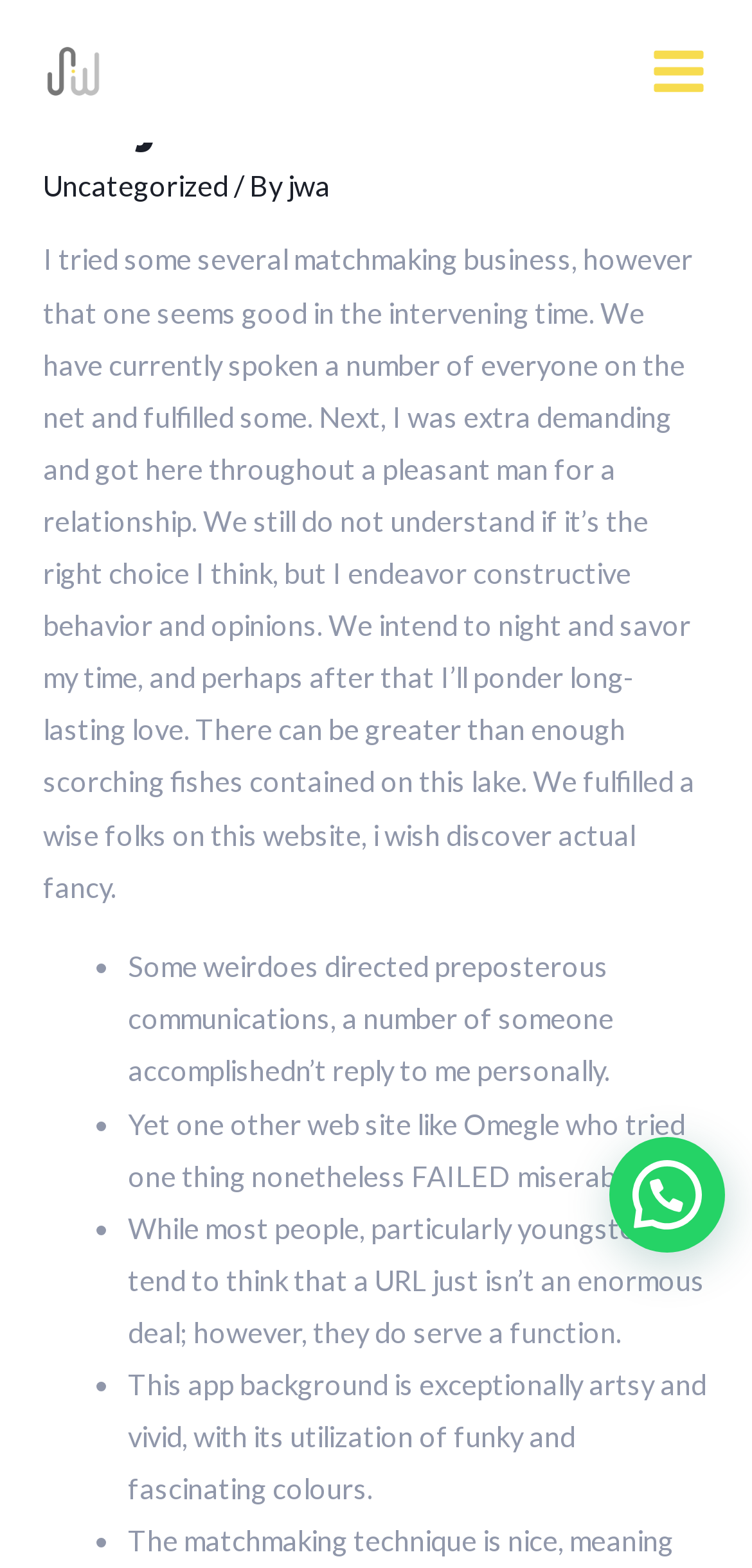Give a concise answer using only one word or phrase for this question:
What is the name of the digital advertising agency?

JW Digital Advertising Agency